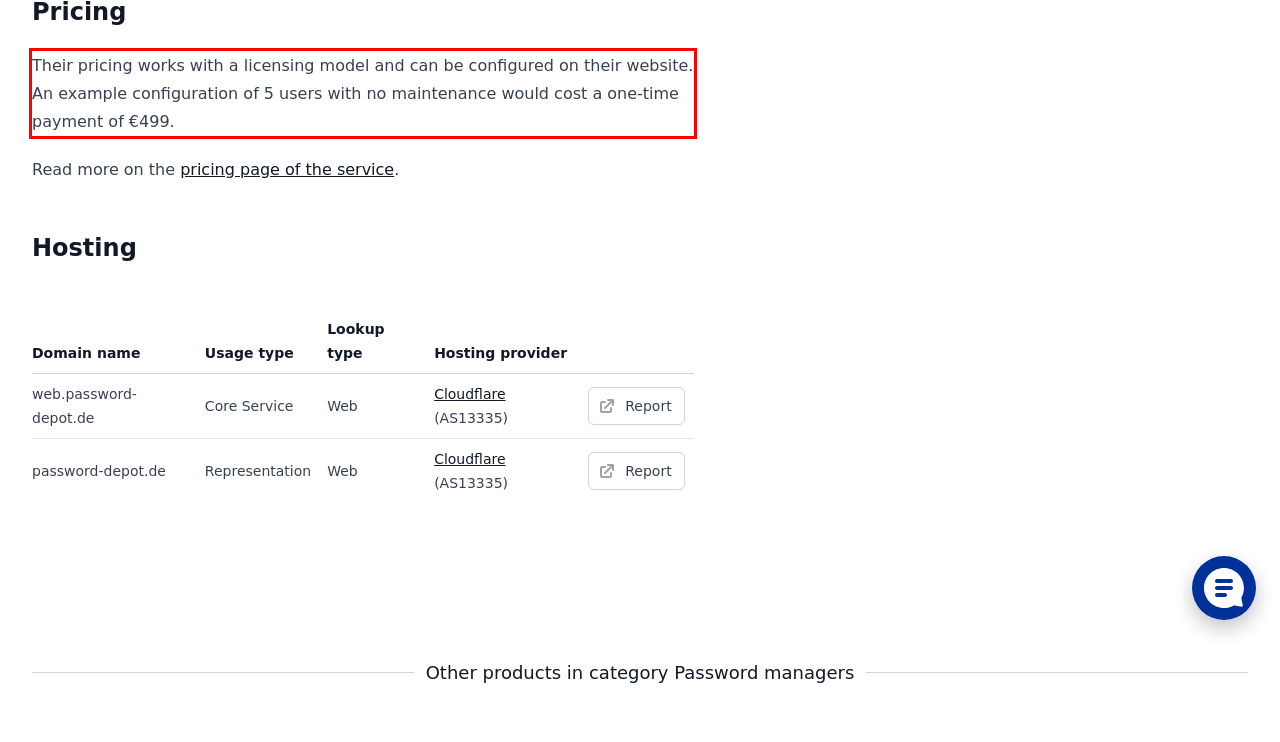Given a screenshot of a webpage with a red bounding box, please identify and retrieve the text inside the red rectangle.

Their pricing works with a licensing model and can be configured on their website. An example configuration of 5 users with no maintenance would cost a one-time payment of €499.